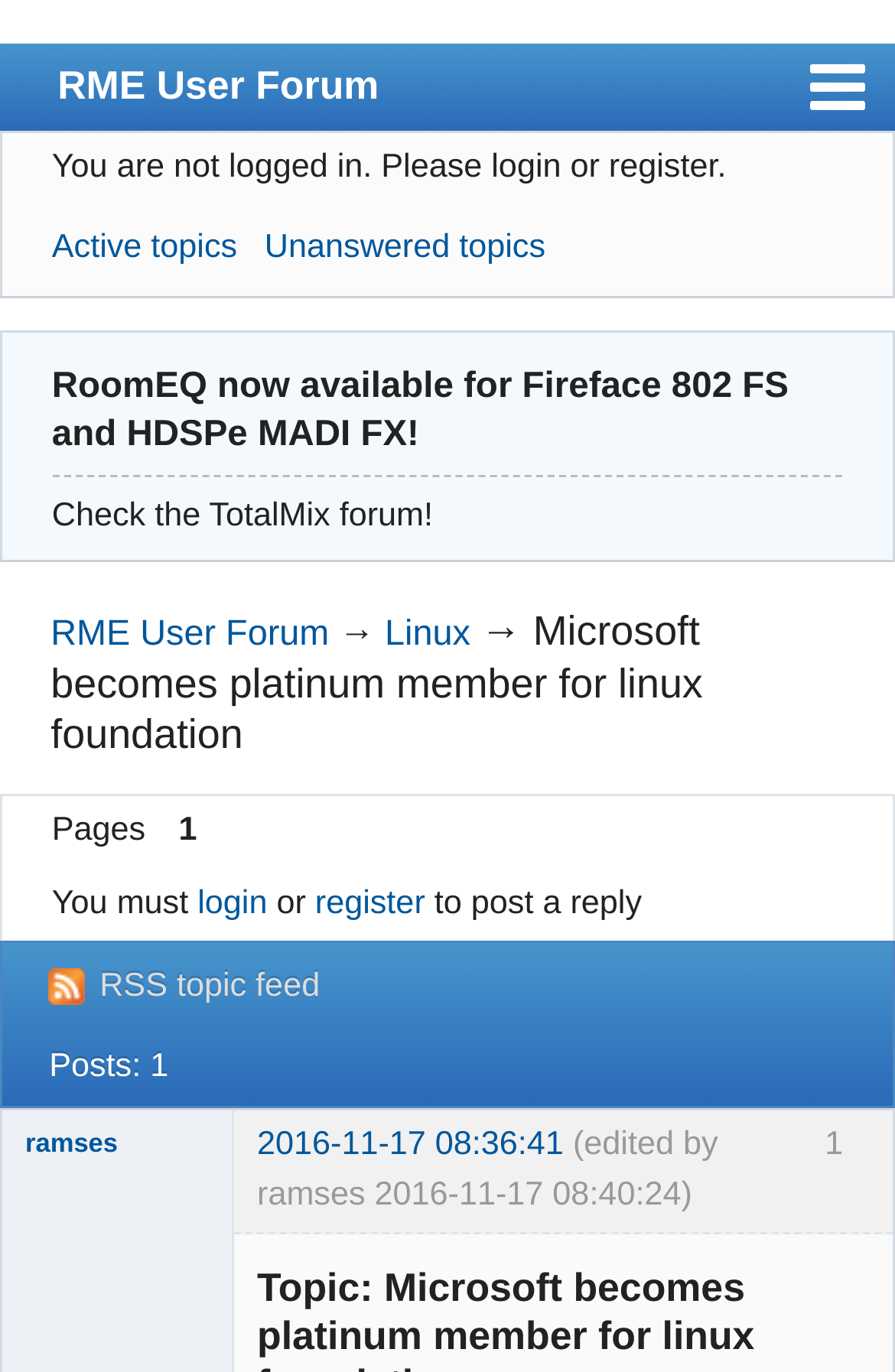Predict the bounding box coordinates of the area that should be clicked to accomplish the following instruction: "Click on the '≡ RME User Forum' link". The bounding box coordinates should consist of four float numbers between 0 and 1, i.e., [left, top, right, bottom].

[0.0, 0.032, 1.0, 0.096]